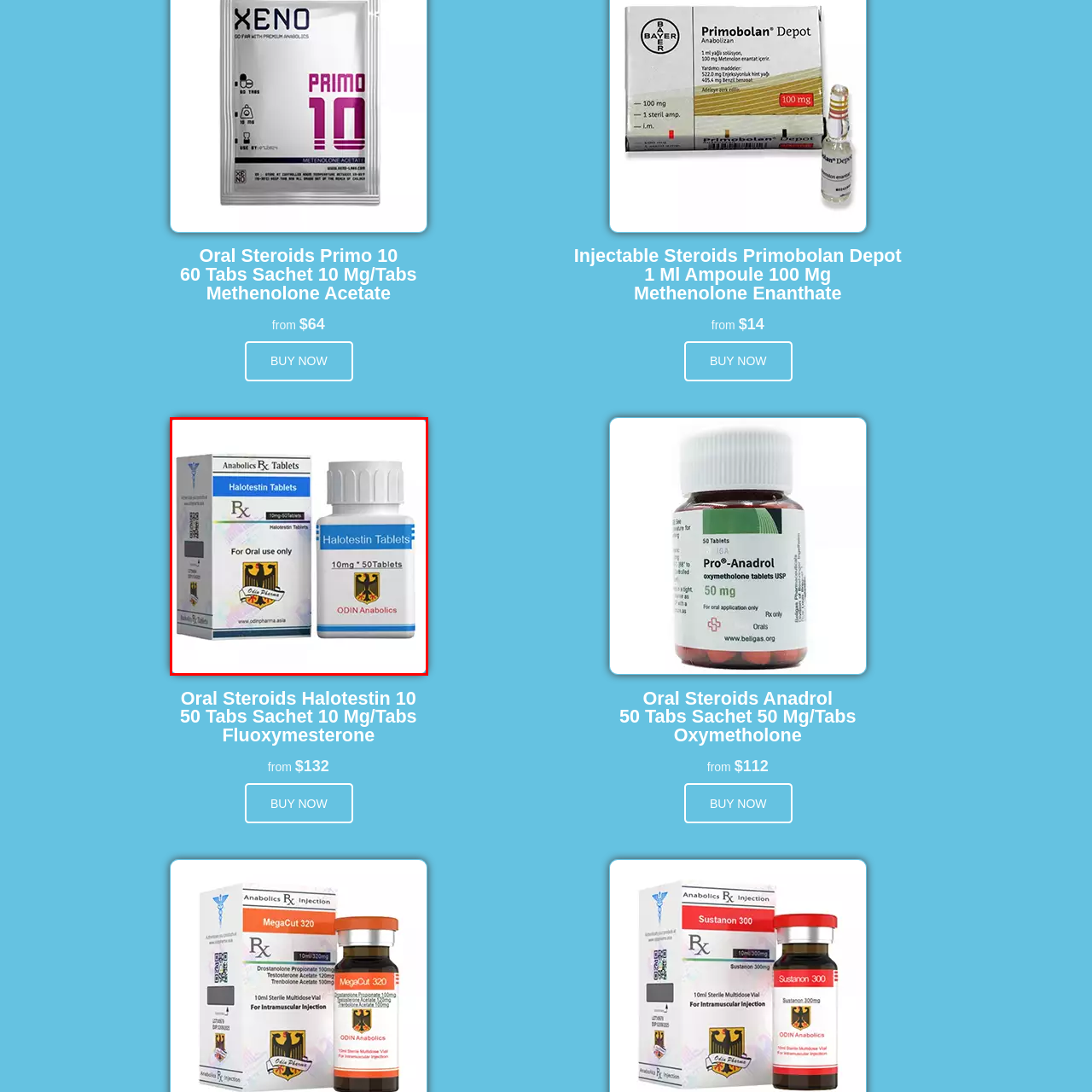How many tablets are in the bottle?
Examine the image highlighted by the red bounding box and answer briefly with one word or a short phrase.

50